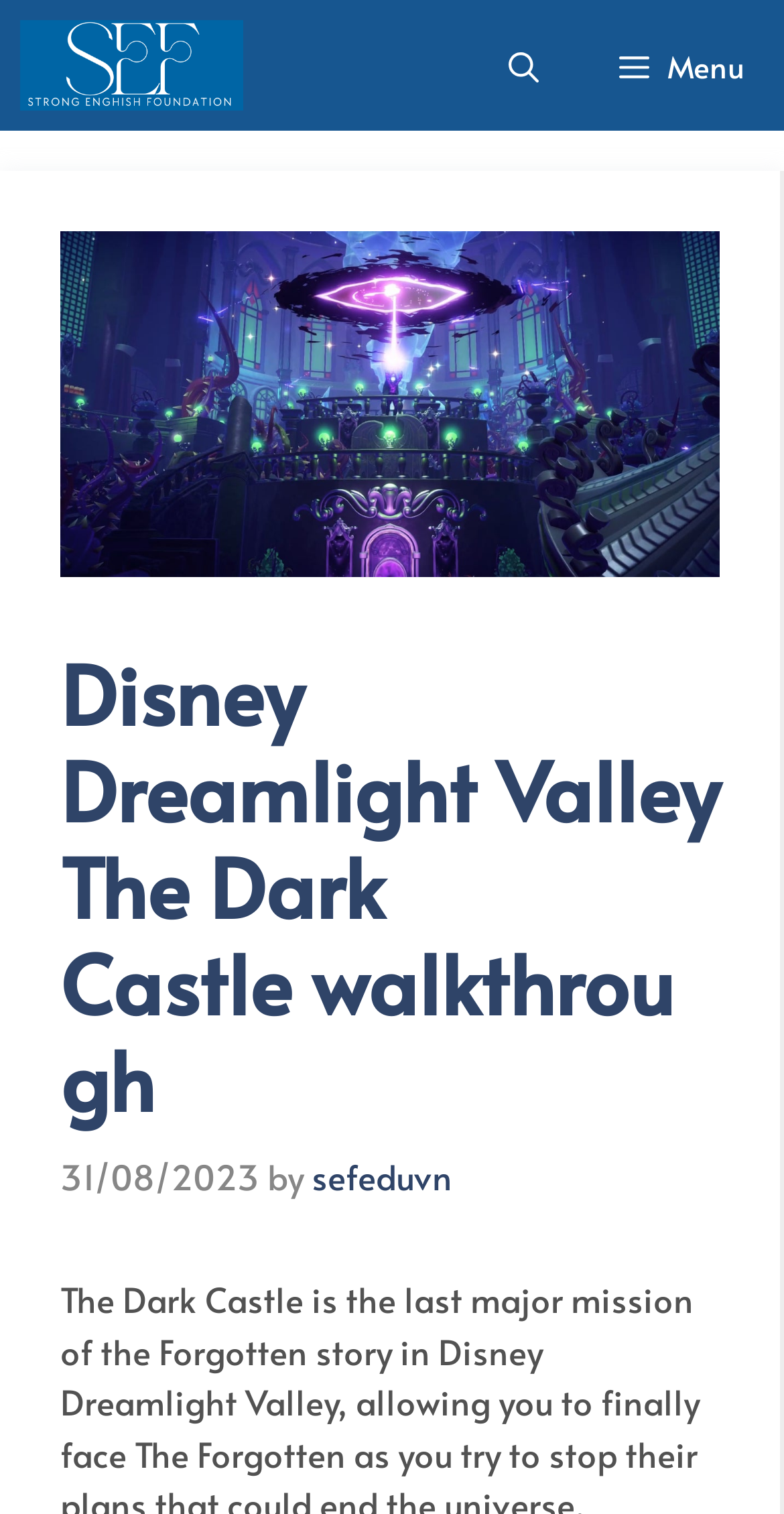What is the name of the walkthrough?
Based on the image, provide a one-word or brief-phrase response.

Disney Dreamlight Valley The Dark Castle walkthrough